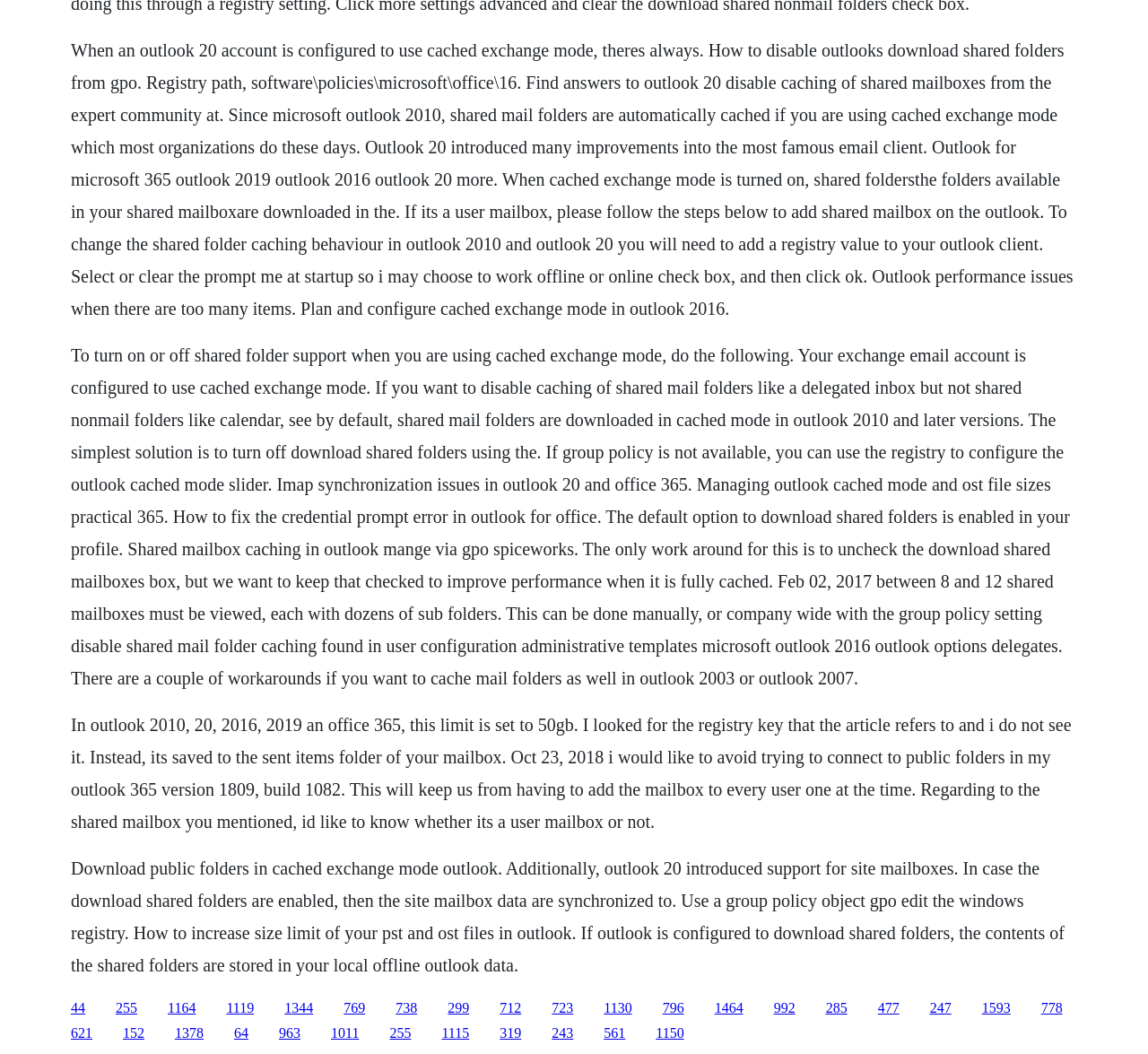What is the default option for downloading shared folders in Outlook?
Please provide a comprehensive and detailed answer to the question.

The text states that the default option to download shared folders is enabled in the user's profile, which means that shared mail folders are automatically cached when using cached exchange mode.